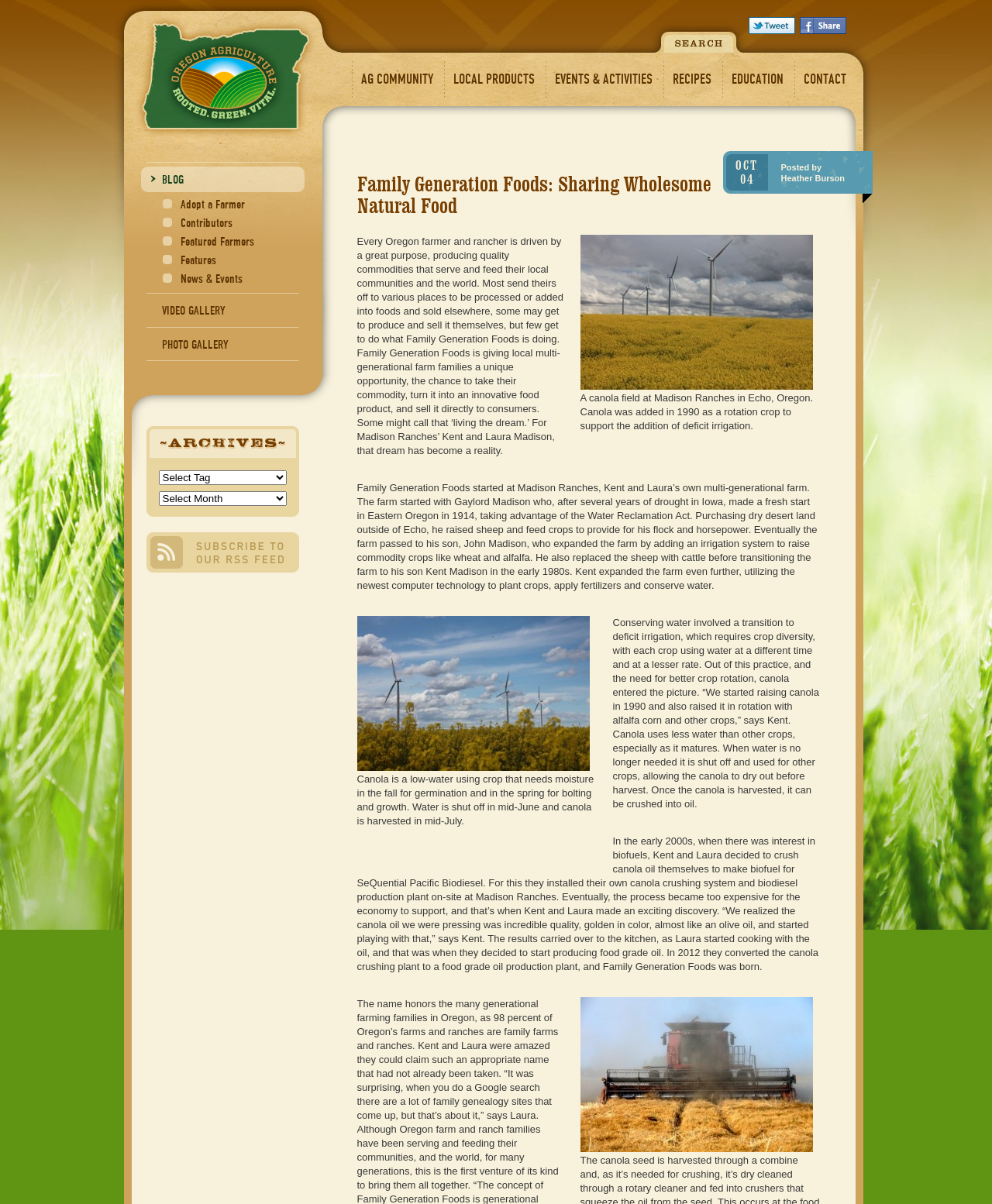Answer the question using only one word or a concise phrase: What is the name of the farm mentioned in the article?

Madison Ranches